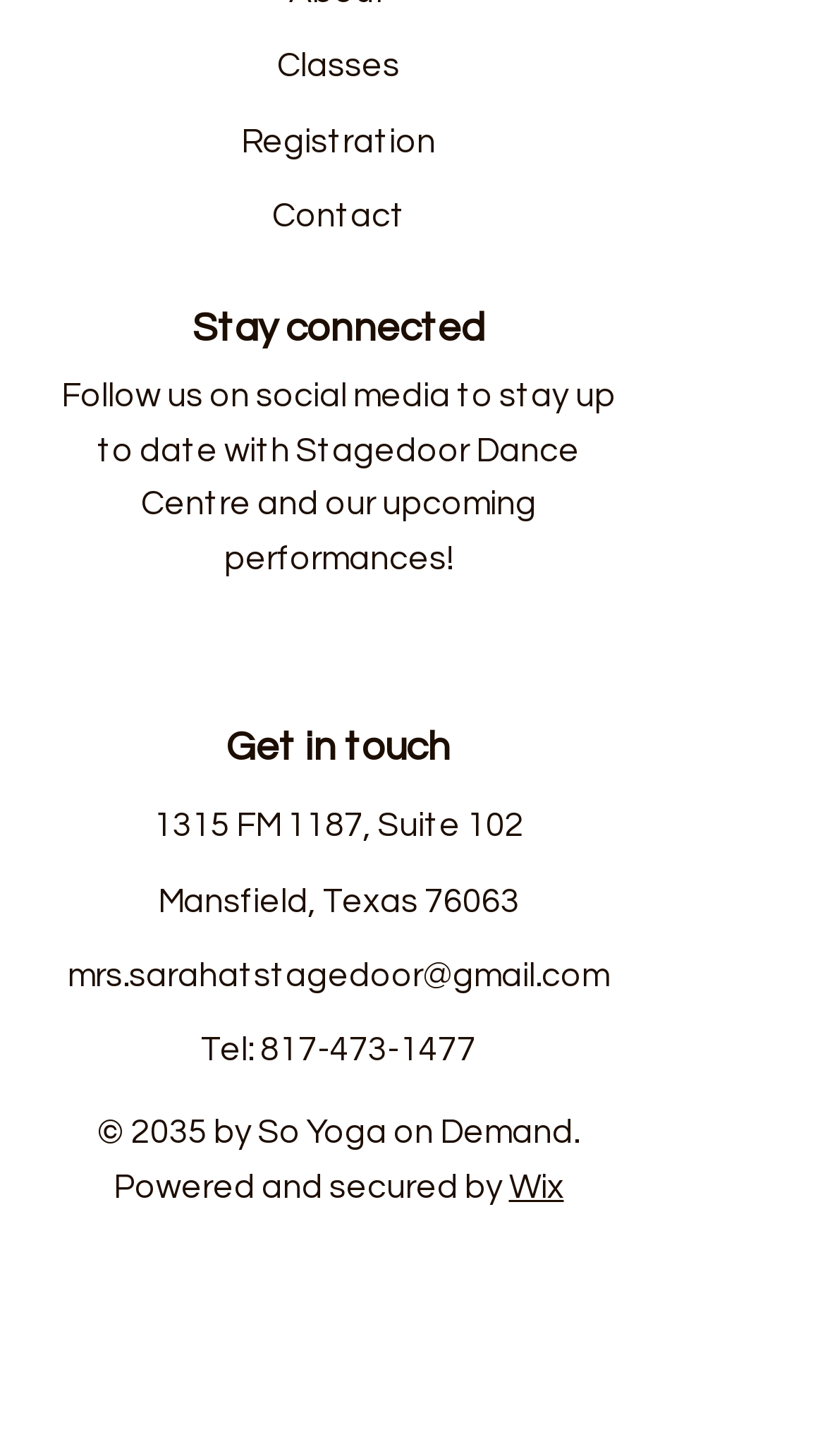Identify the bounding box coordinates of the area that should be clicked in order to complete the given instruction: "Follow Stagedoor Dance Centre on Facebook". The bounding box coordinates should be four float numbers between 0 and 1, i.e., [left, top, right, bottom].

[0.256, 0.418, 0.308, 0.447]